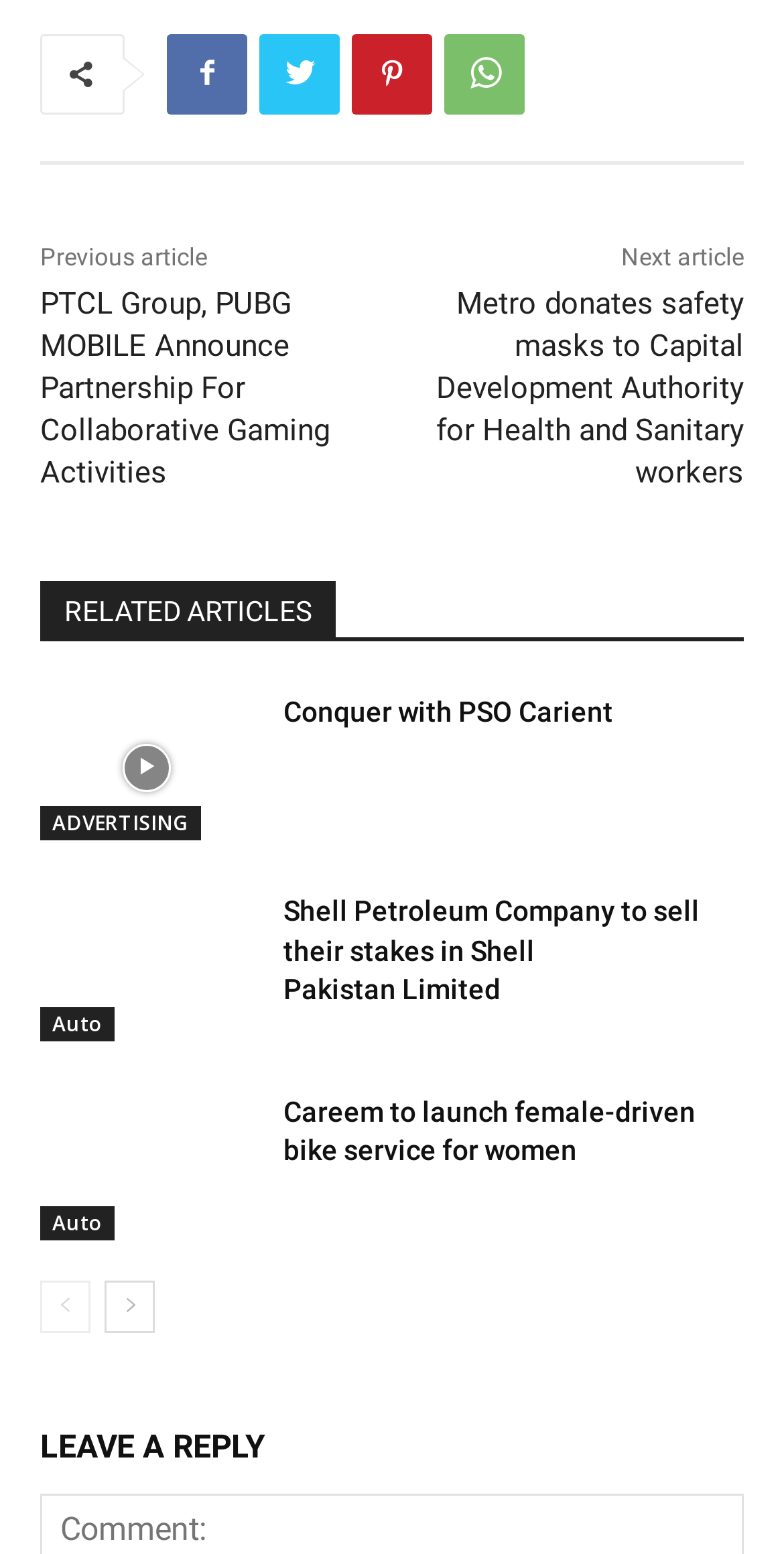Find the bounding box coordinates of the clickable region needed to perform the following instruction: "Read the news about PTCL Group and PUBG MOBILE". The coordinates should be provided as four float numbers between 0 and 1, i.e., [left, top, right, bottom].

[0.051, 0.183, 0.421, 0.315]